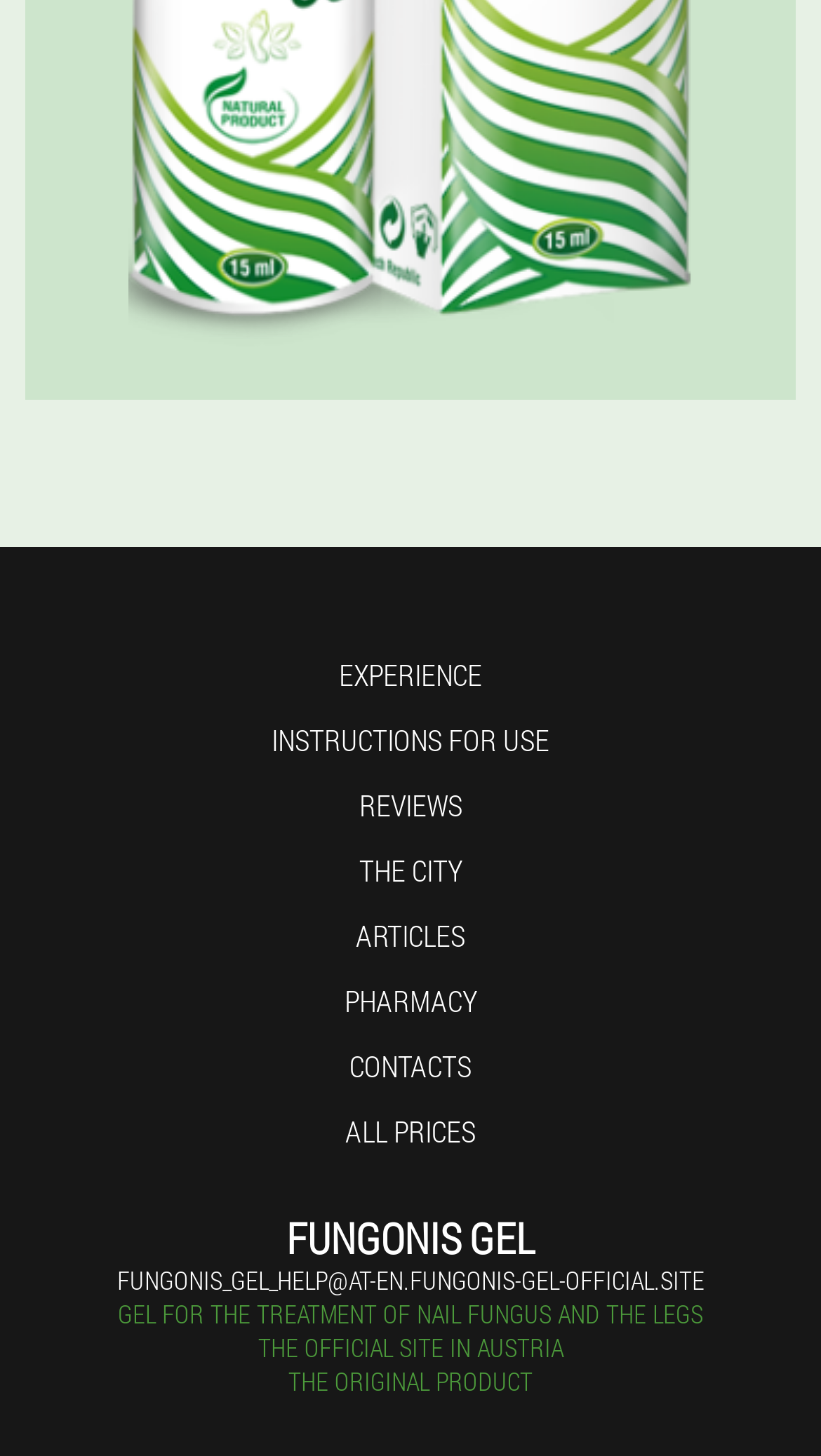How many links are there in the navigation menu?
Could you please answer the question thoroughly and with as much detail as possible?

I counted the number of link elements in the navigation menu and found that there are 7 links: 'EXPERIENCE', 'INSTRUCTIONS FOR USE', 'REVIEWS', 'THE CITY', 'ARTICLES', 'PHARMACY', and 'CONTACTS'.